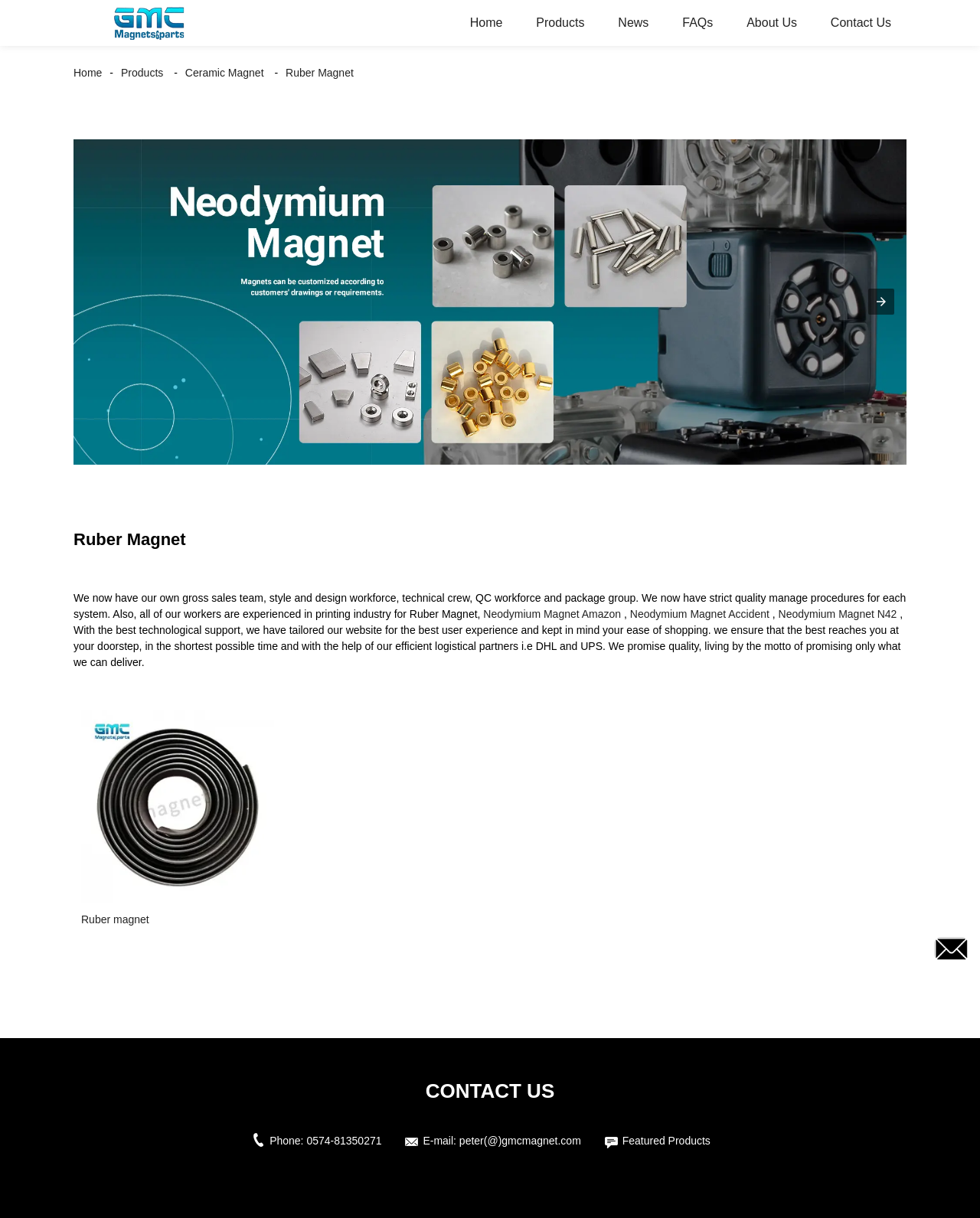Identify the bounding box coordinates of the section to be clicked to complete the task described by the following instruction: "Click the Home link". The coordinates should be four float numbers between 0 and 1, formatted as [left, top, right, bottom].

[0.464, 0.0, 0.528, 0.038]